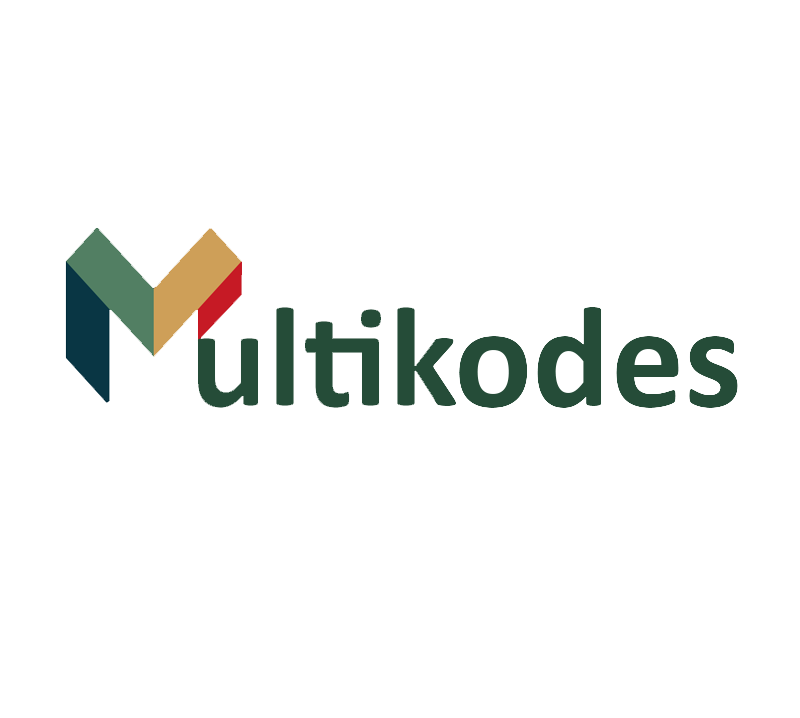Kindly respond to the following question with a single word or a brief phrase: 
What does the logo represent?

Multikodes